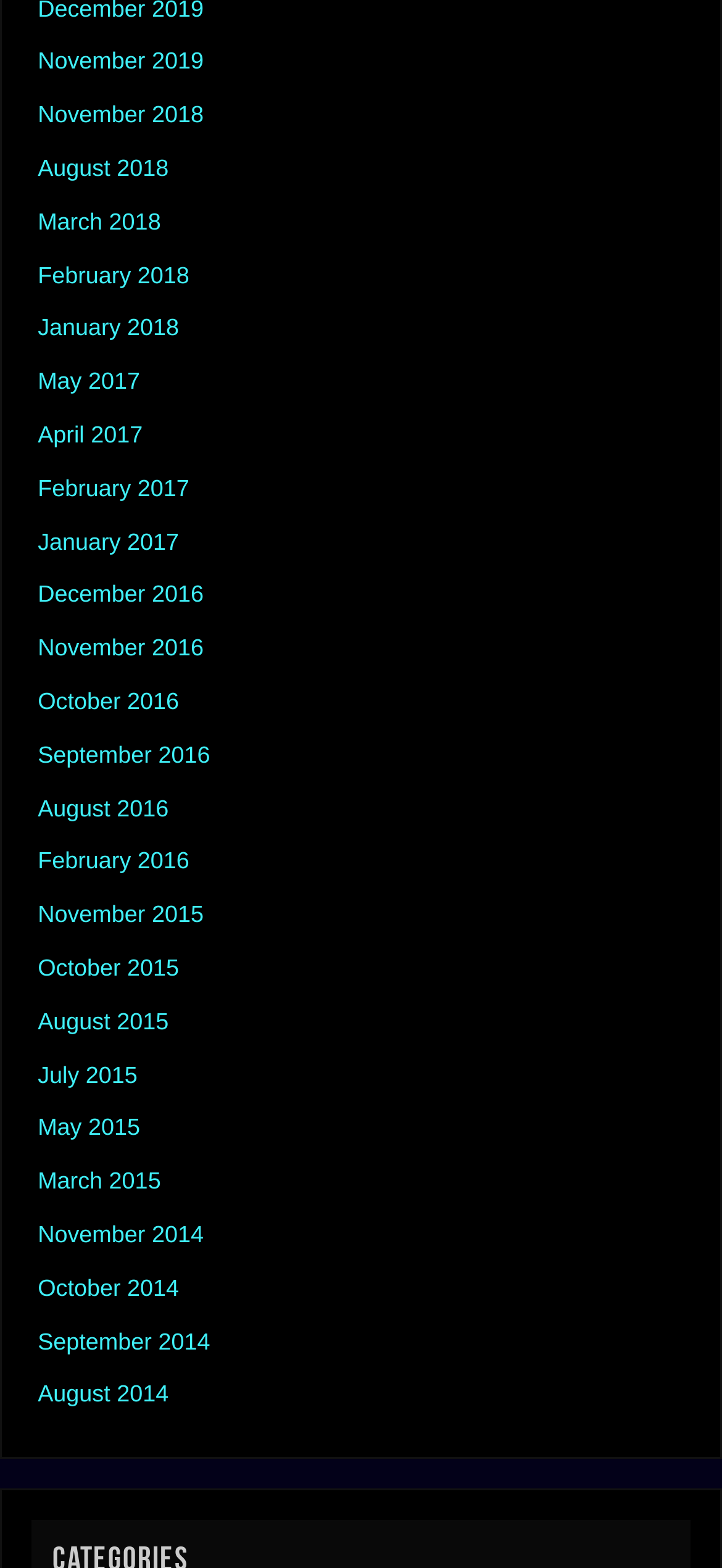Answer the following query with a single word or phrase:
What is the middle month listed for the year 2015?

July 2015